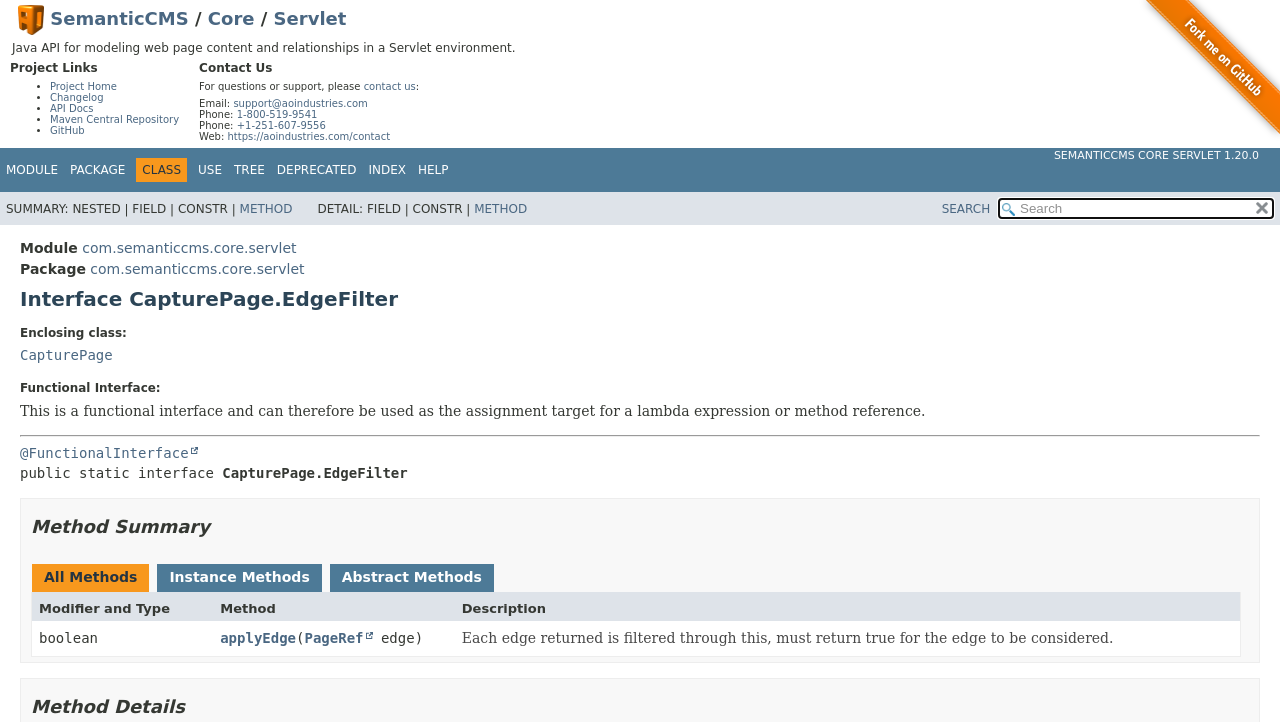Utilize the details in the image to thoroughly answer the following question: What is the interface name?

The interface name can be found in the heading 'Interface CapturePage.EdgeFilter' in the main content area of the webpage.